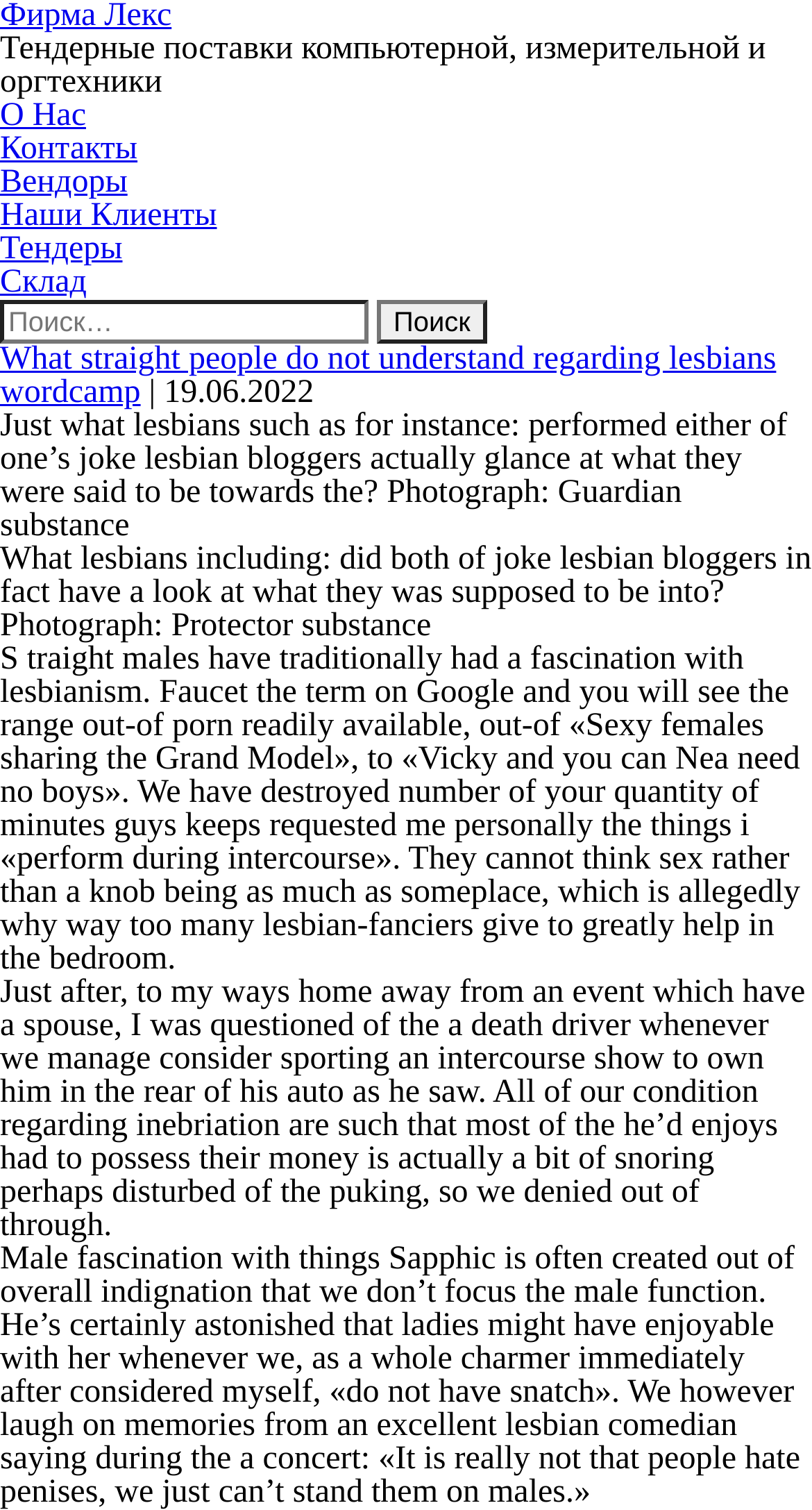What is the date of the article?
Answer the question in a detailed and comprehensive manner.

The date of the article can be found below the title of the webpage, which is '19.06.2022'. This indicates when the article was published.